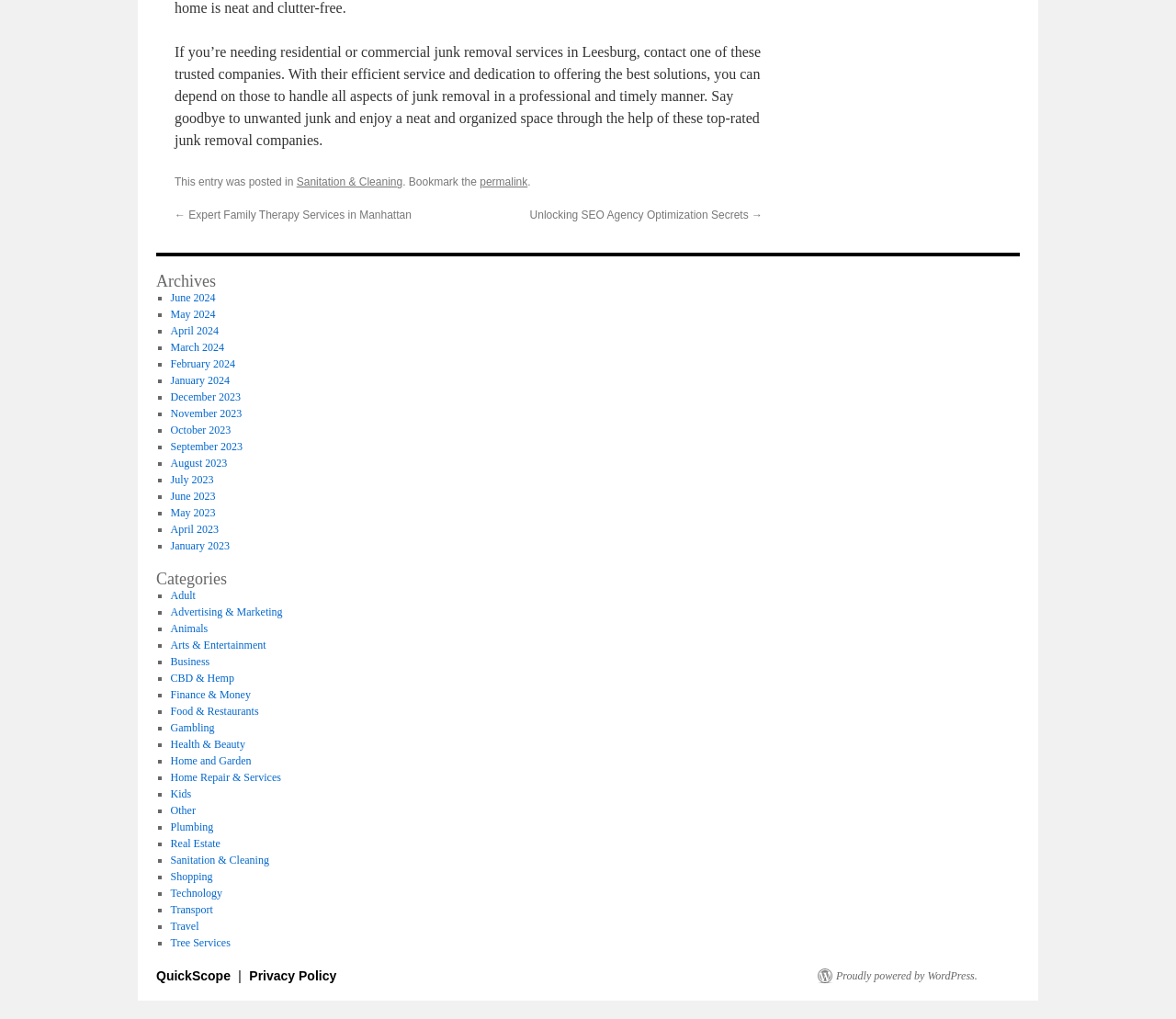Determine the bounding box coordinates for the area you should click to complete the following instruction: "Click on 'June 2024'".

[0.145, 0.286, 0.183, 0.299]